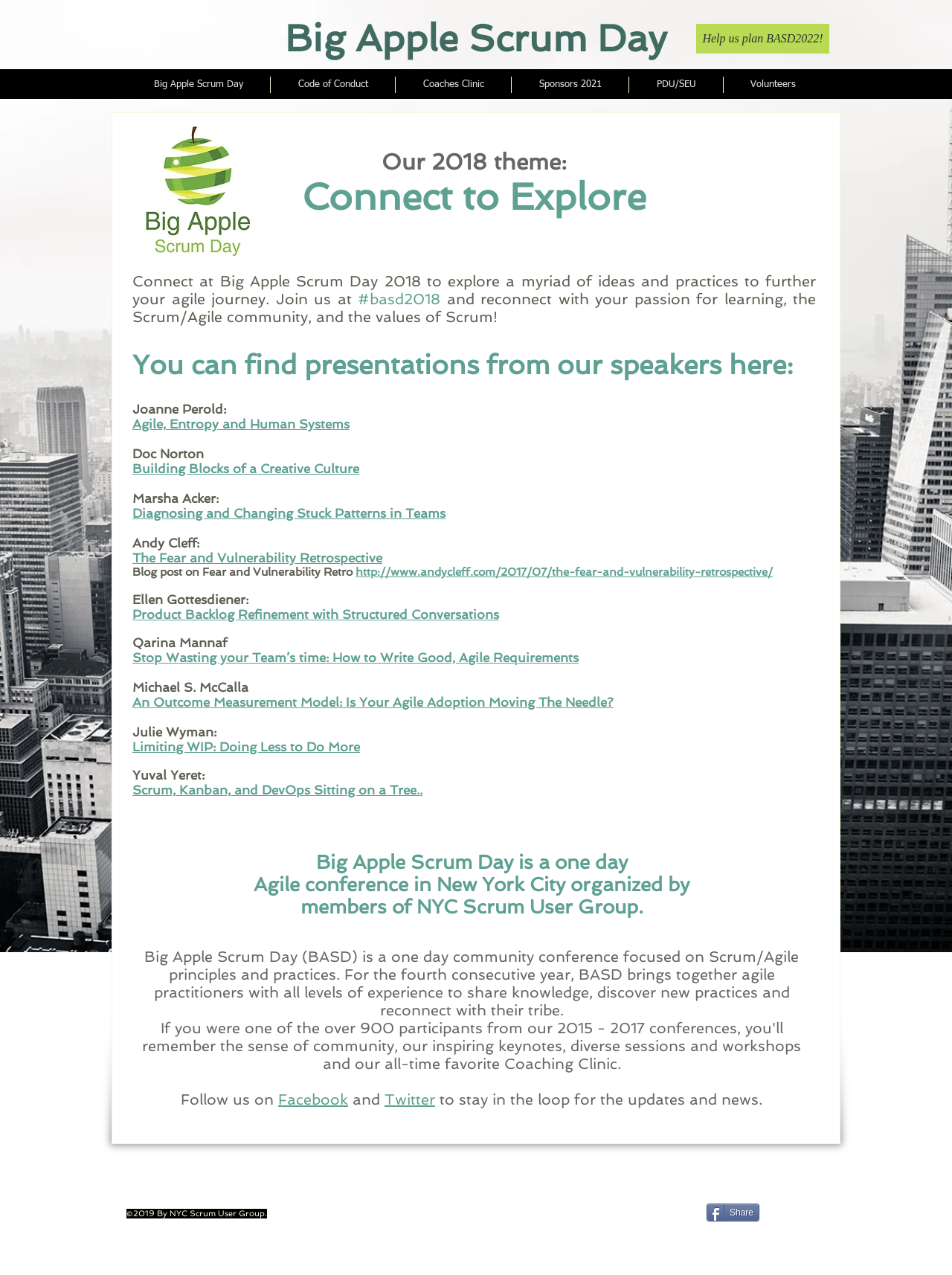Locate the bounding box for the described UI element: "parent_node: Name * name="author"". Ensure the coordinates are four float numbers between 0 and 1, formatted as [left, top, right, bottom].

None